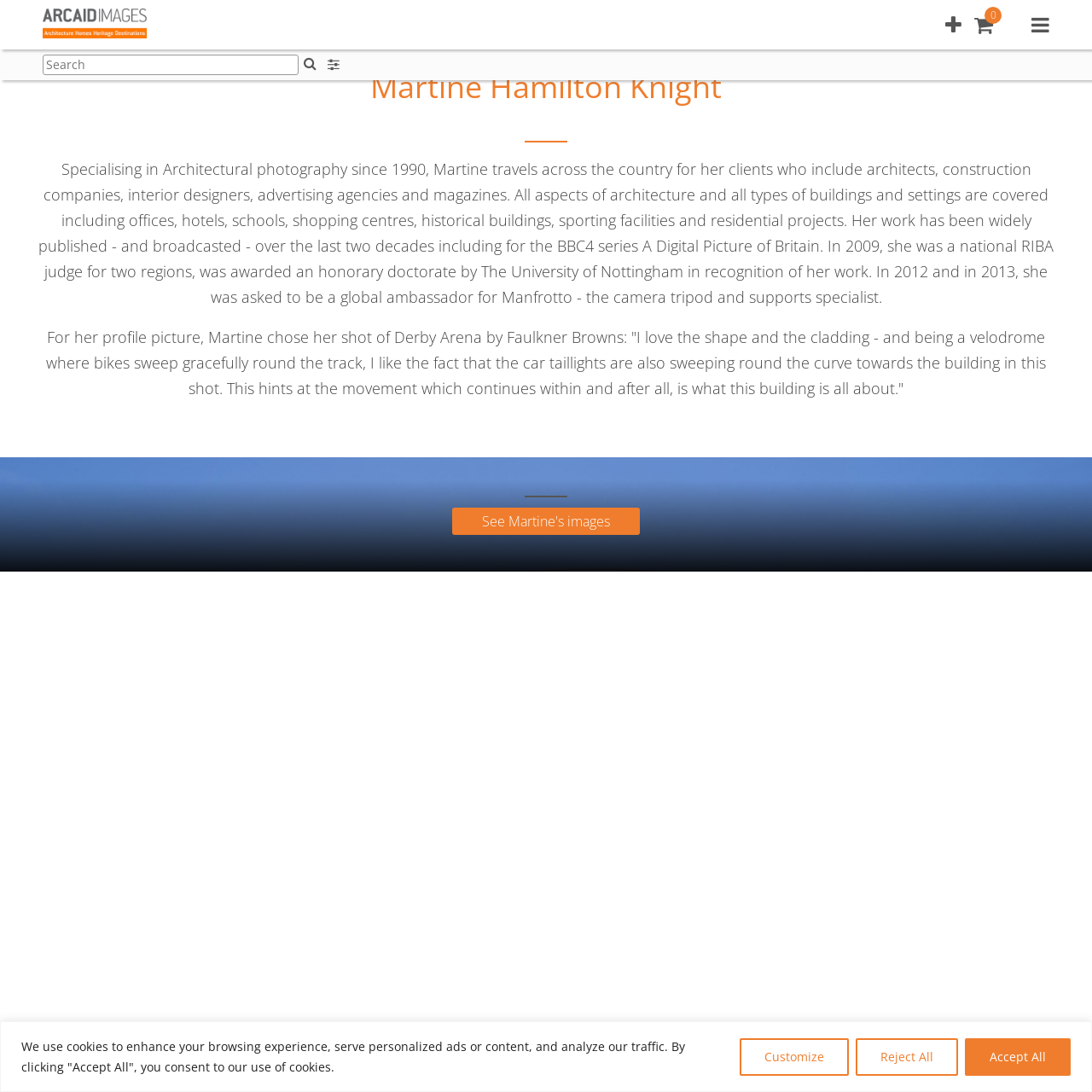Give a succinct answer to this question in a single word or phrase: 
What is the name of the building in Martine's profile picture?

Derby Arena